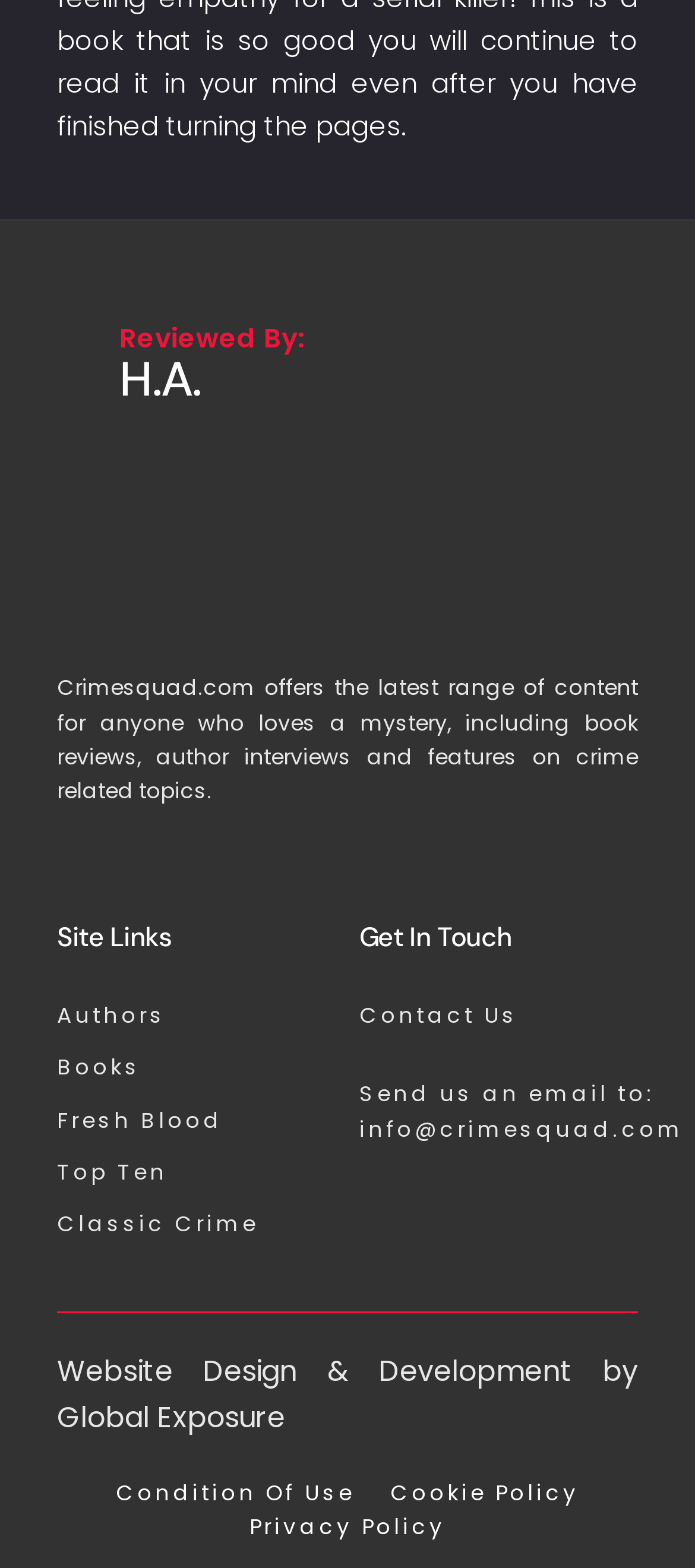Determine the bounding box for the HTML element described here: "Military Bases". The coordinates should be given as [left, top, right, bottom] with each number being a float between 0 and 1.

None